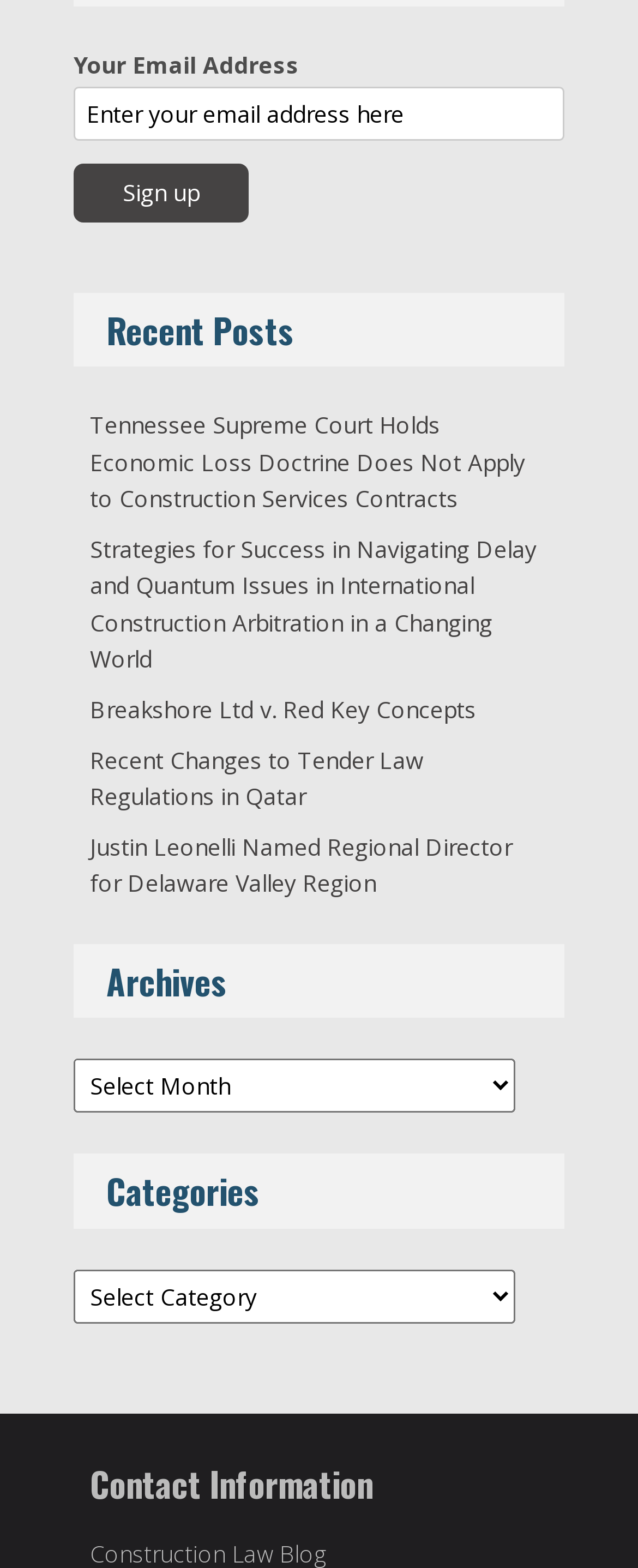Determine the bounding box coordinates of the clickable element to complete this instruction: "Read Tennessee Supreme Court Holds Economic Loss Doctrine Does Not Apply to Construction Services Contracts". Provide the coordinates in the format of four float numbers between 0 and 1, [left, top, right, bottom].

[0.141, 0.261, 0.823, 0.328]